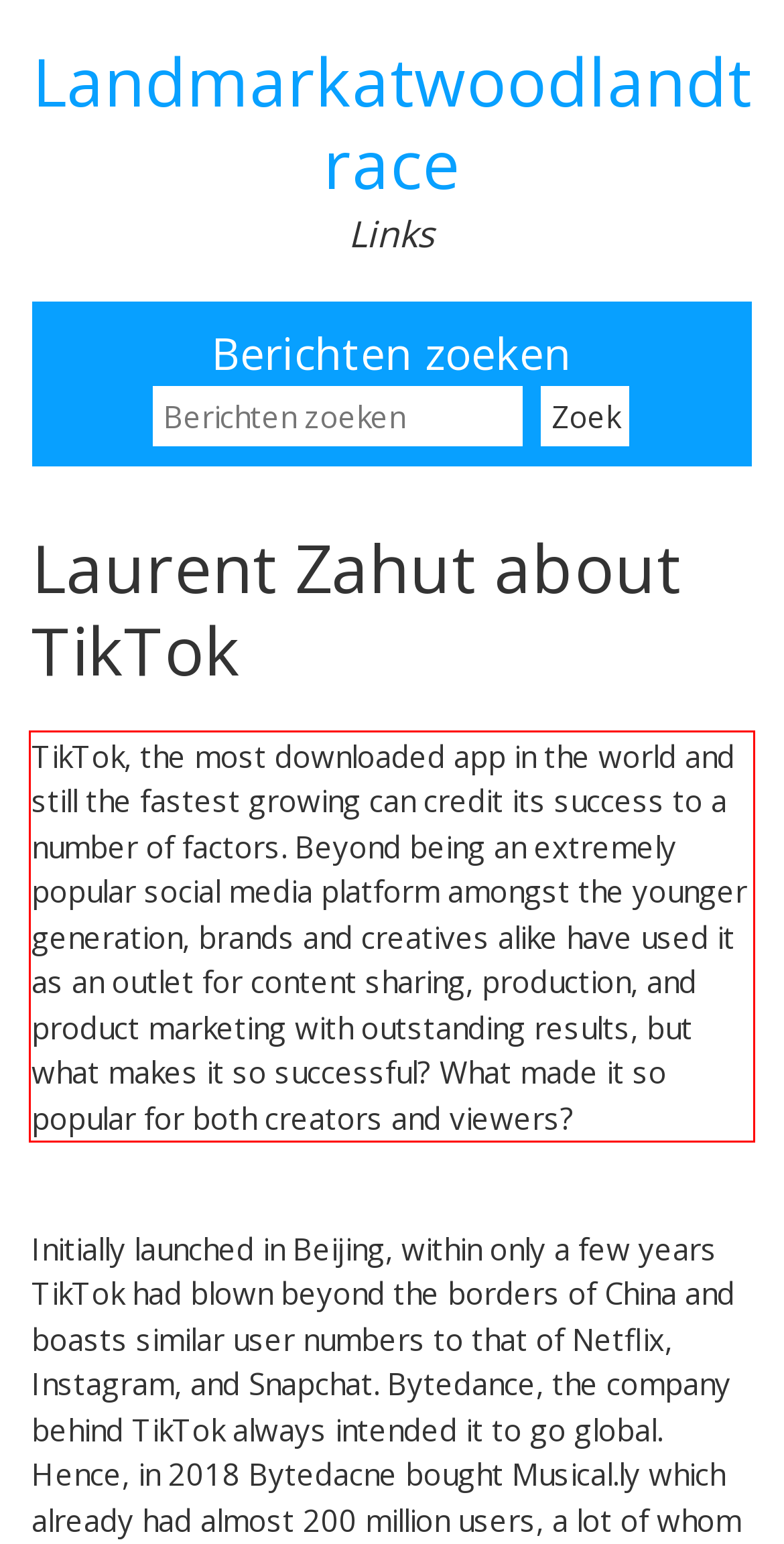Using the provided webpage screenshot, recognize the text content in the area marked by the red bounding box.

TikTok, the most downloaded app in the world and still the fastest growing can credit its success to a number of factors. Beyond being an extremely popular social media platform amongst the younger generation, brands and creatives alike have used it as an outlet for content sharing, production, and product marketing with outstanding results, but what makes it so successful? What made it so popular for both creators and viewers?